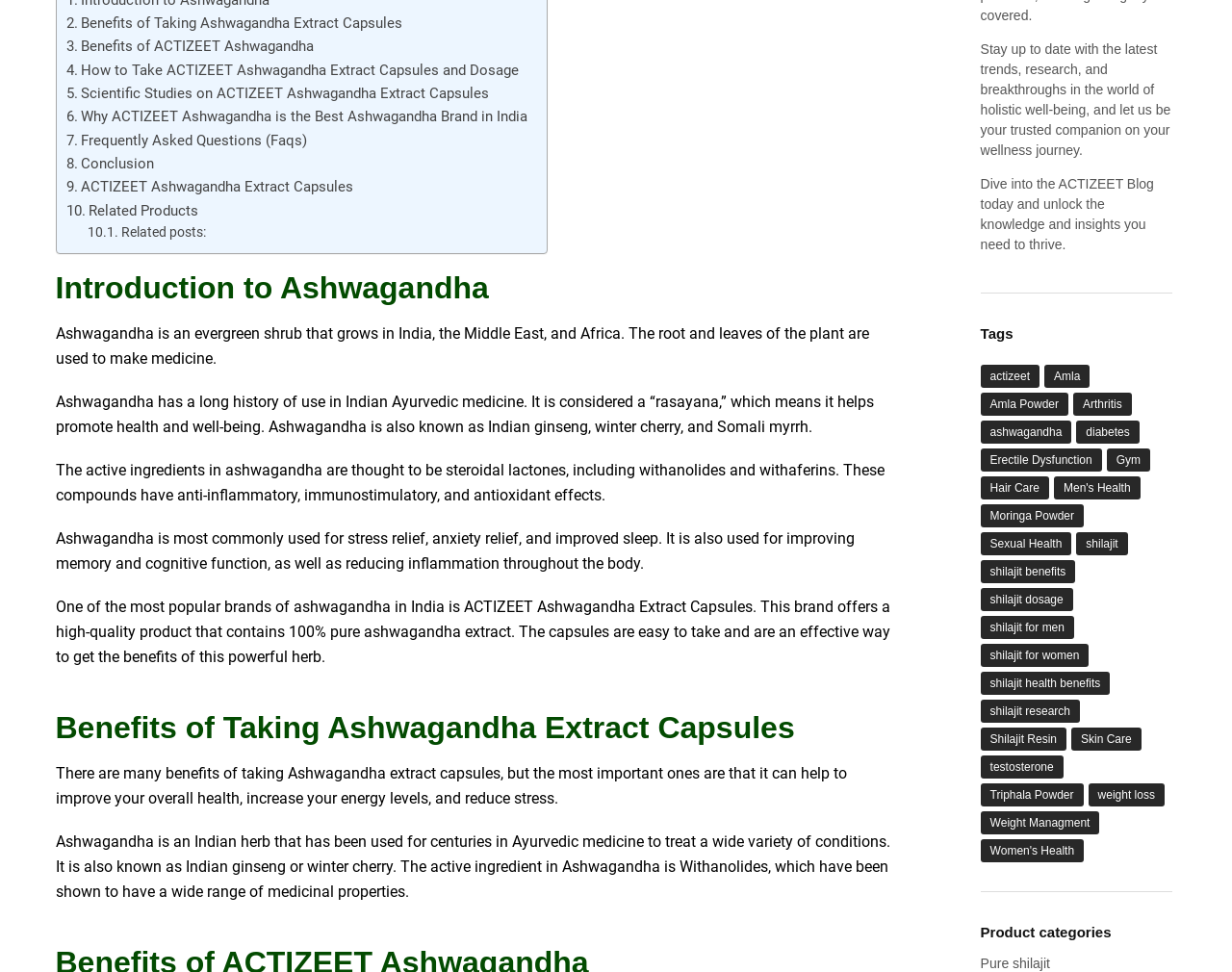How many tags are there?
Answer the question in a detailed and comprehensive manner.

From the link element with the text 'actizeet (18 items)', we can determine that there are 18 tags related to 'actizeet'.